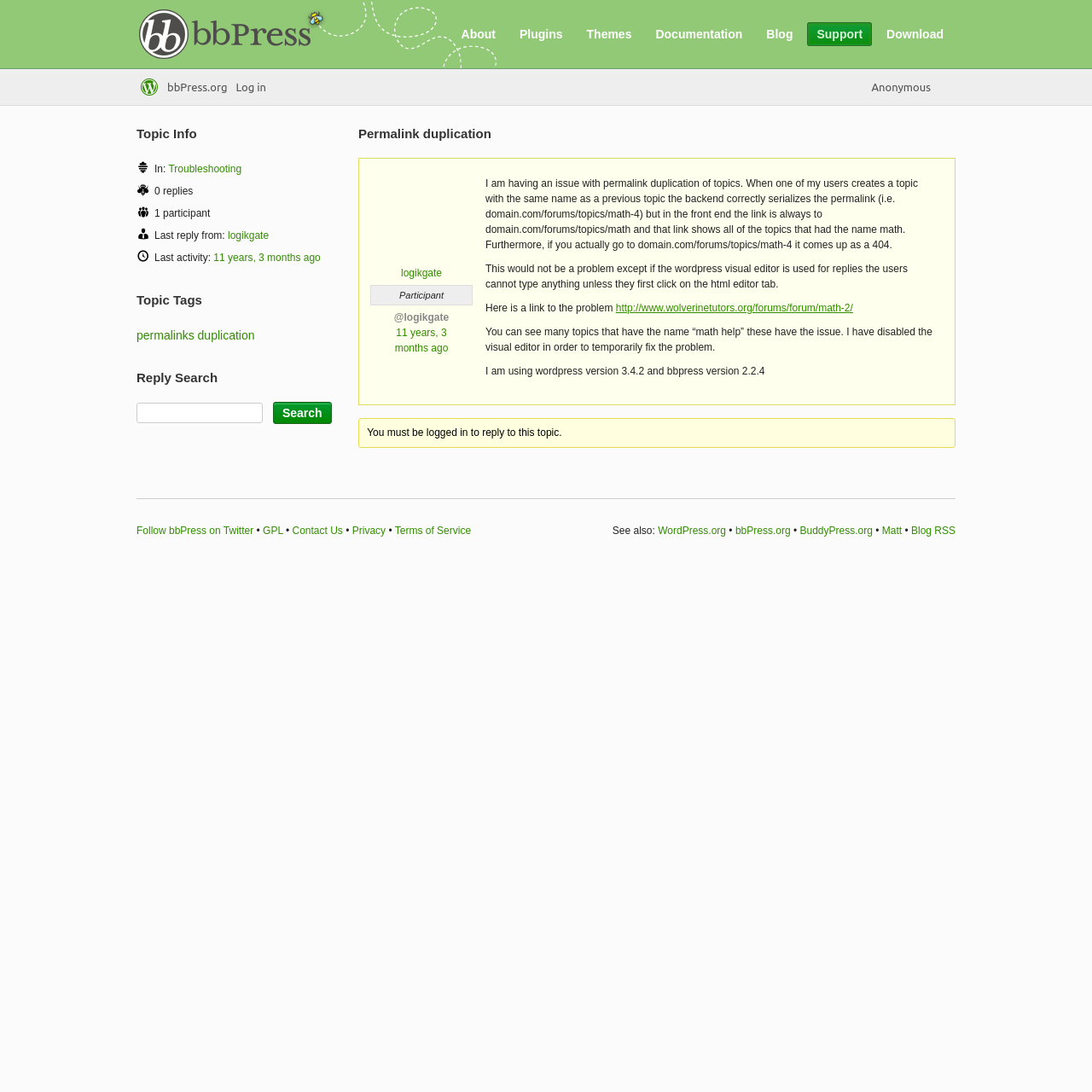Please specify the coordinates of the bounding box for the element that should be clicked to carry out this instruction: "Go to the previous post". The coordinates must be four float numbers between 0 and 1, formatted as [left, top, right, bottom].

None